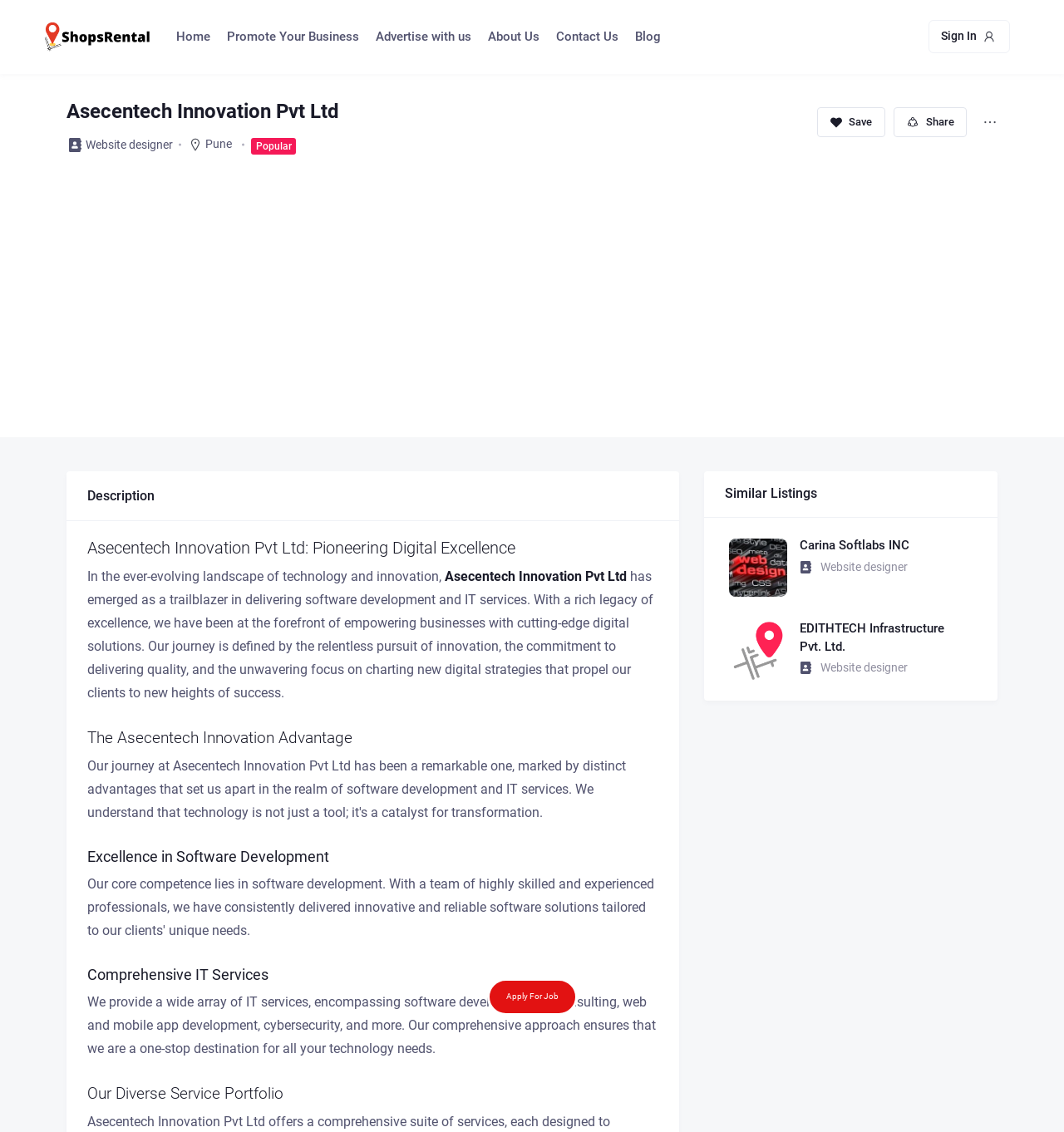Give a one-word or short-phrase answer to the following question: 
What is the company name?

Asecentech Innovation Pvt Ltd